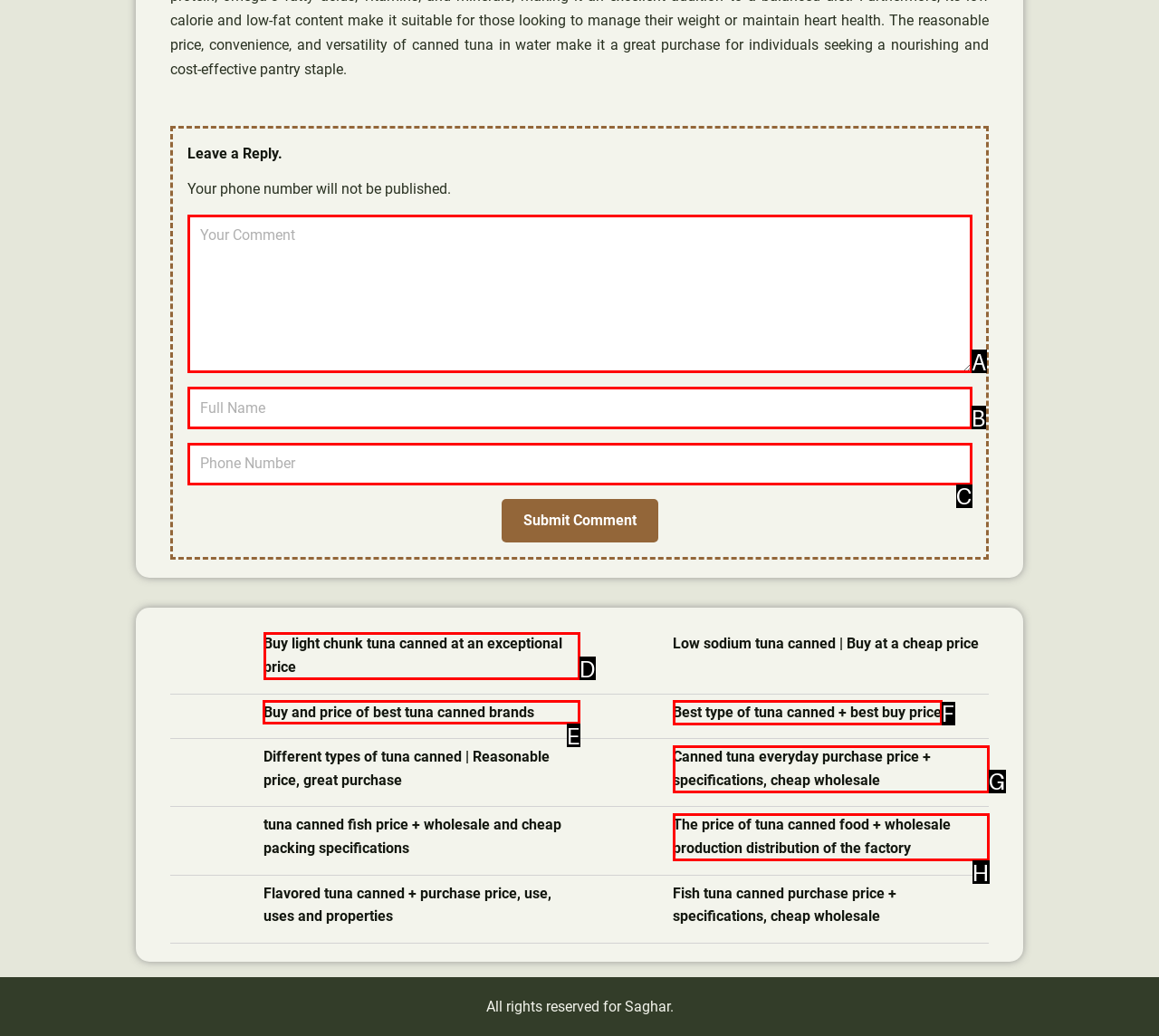Point out which UI element to click to complete this task: Check the price of best tuna canned brands
Answer with the letter corresponding to the right option from the available choices.

E